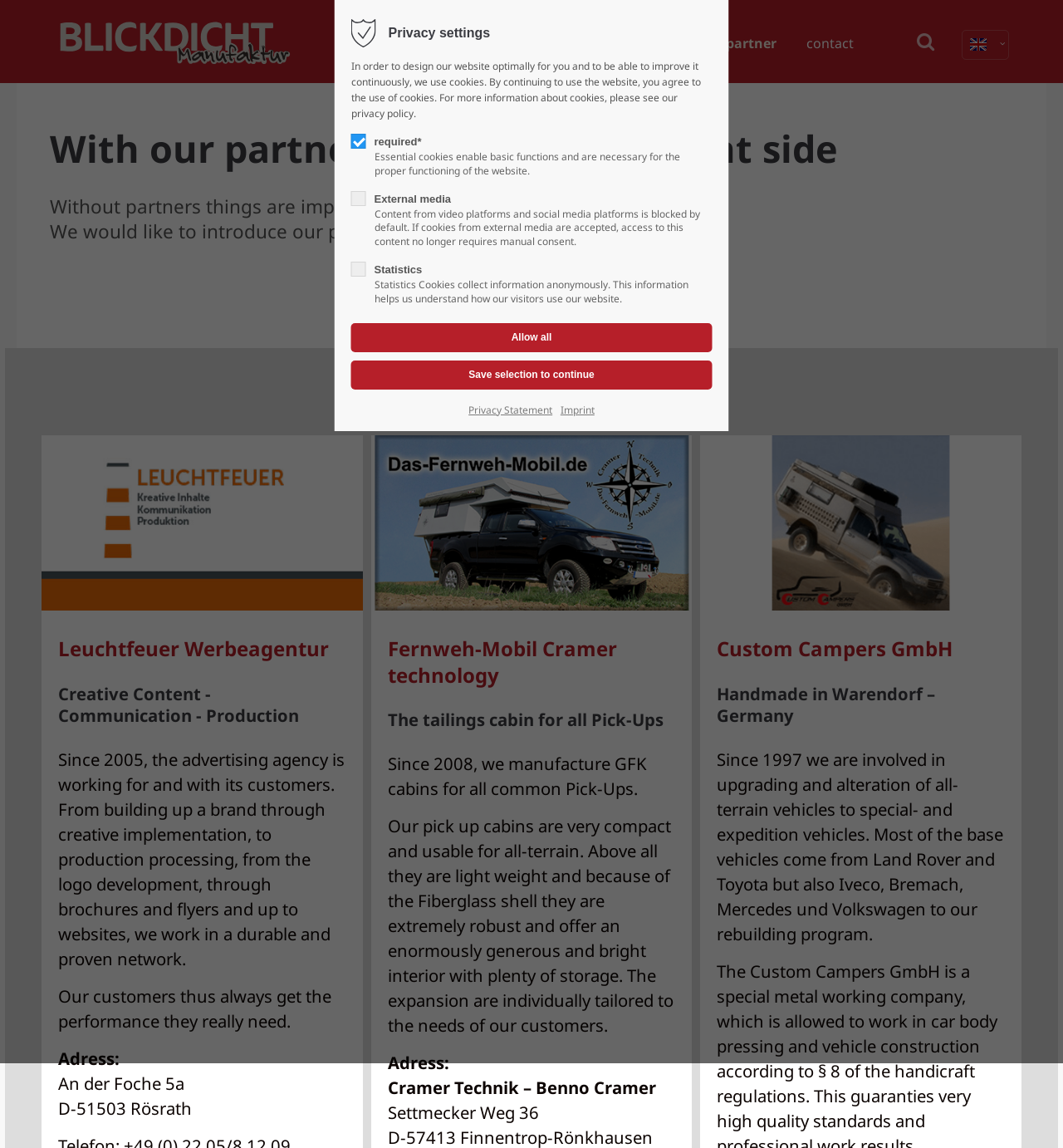What is the purpose of the partners?
From the image, respond using a single word or phrase.

Supporting customers